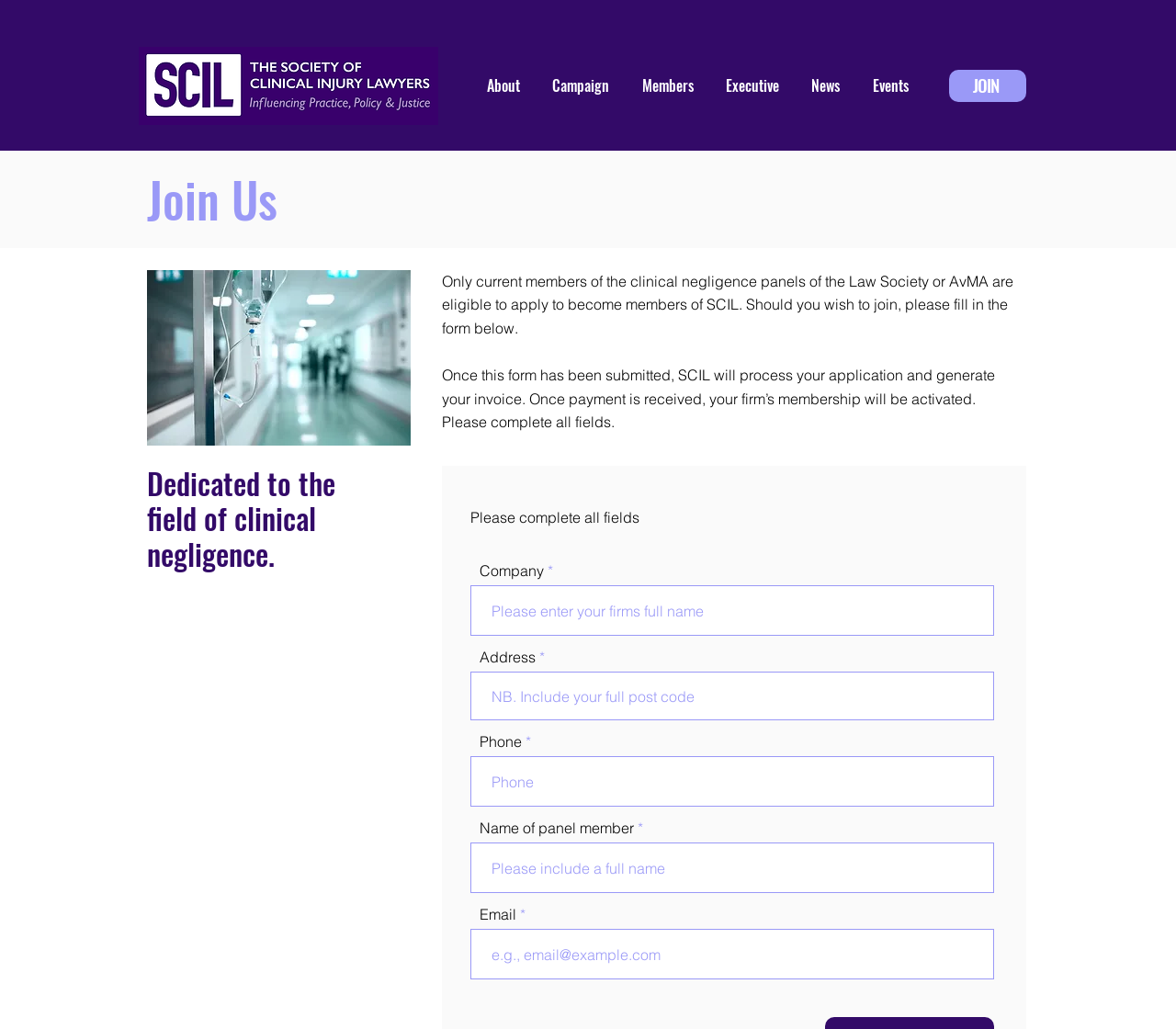Give a concise answer using only one word or phrase for this question:
What is the purpose of this webpage?

To join SCIL